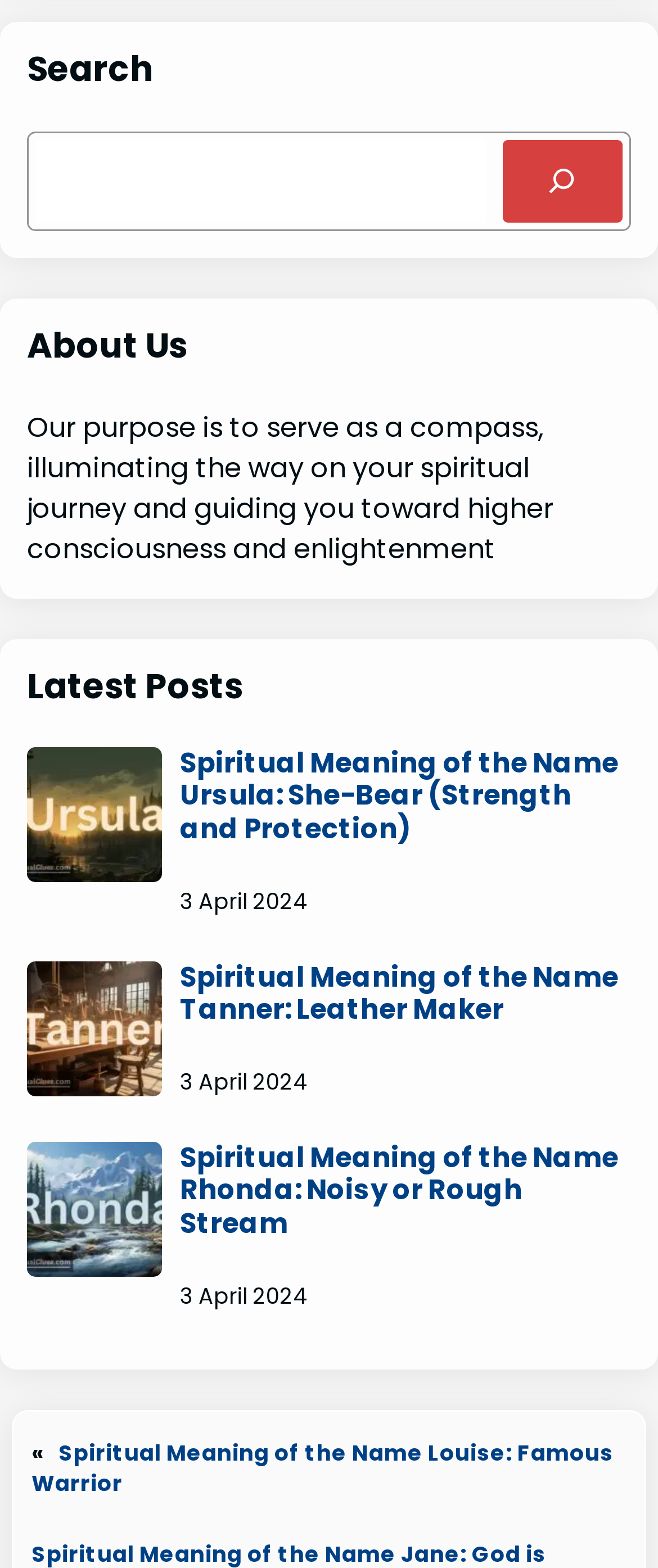Observe the image and answer the following question in detail: What is the purpose of this website?

Based on the content of the webpage, it appears that the website is focused on providing spiritual guidance and enlightenment. The heading 'About Us' suggests that the website has a purpose or mission, and the text below it mentions serving as a compass for spiritual journeys and guiding towards higher consciousness and enlightenment.